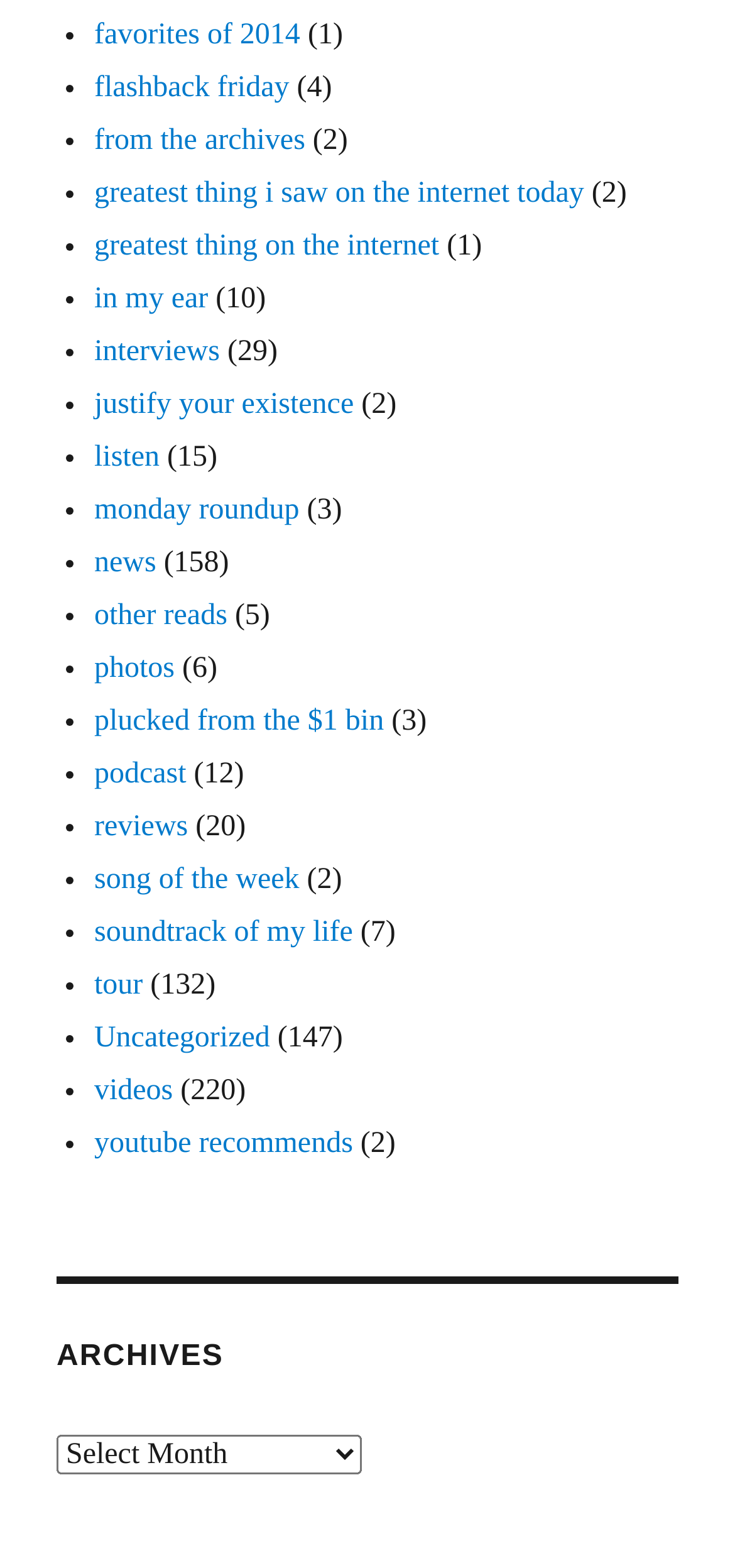Please locate the clickable area by providing the bounding box coordinates to follow this instruction: "go to monday roundup".

[0.128, 0.315, 0.407, 0.336]